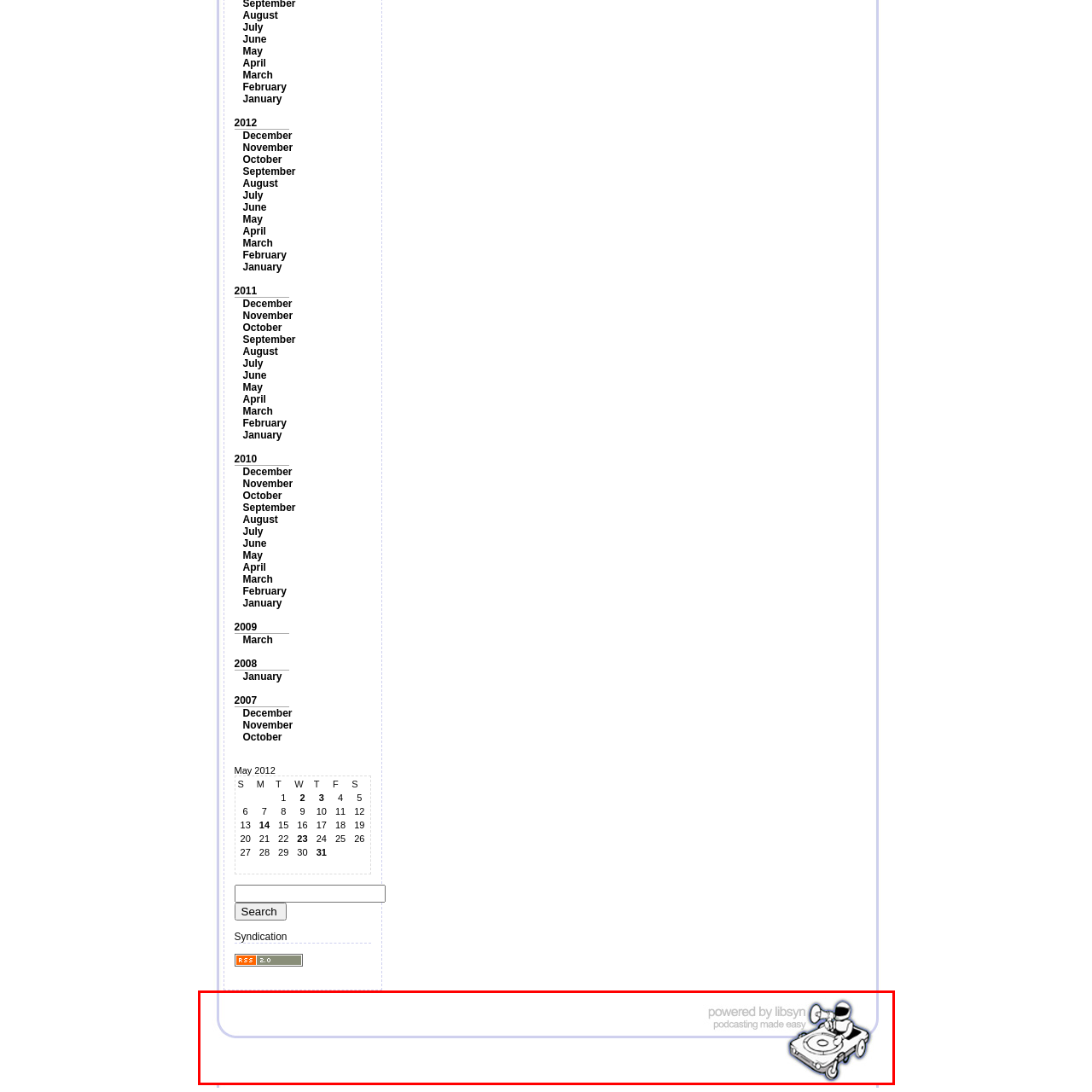Give a thorough and detailed explanation of the image enclosed by the red border.

The image features a minimalistic and modern footer design prominently displaying the phrase "powered by libsyn," indicating affiliation with Libsyn, a platform that provides tools and services for podcasting. An illustration of a cartoonish character operating a turntable reinforces the theme of audio and media creation, suggesting ease of use in podcasting. The softer color palette, combined with the elegant typography, creates a user-friendly and professional aesthetic, appealing to content creators looking for reliable podcasting solutions.